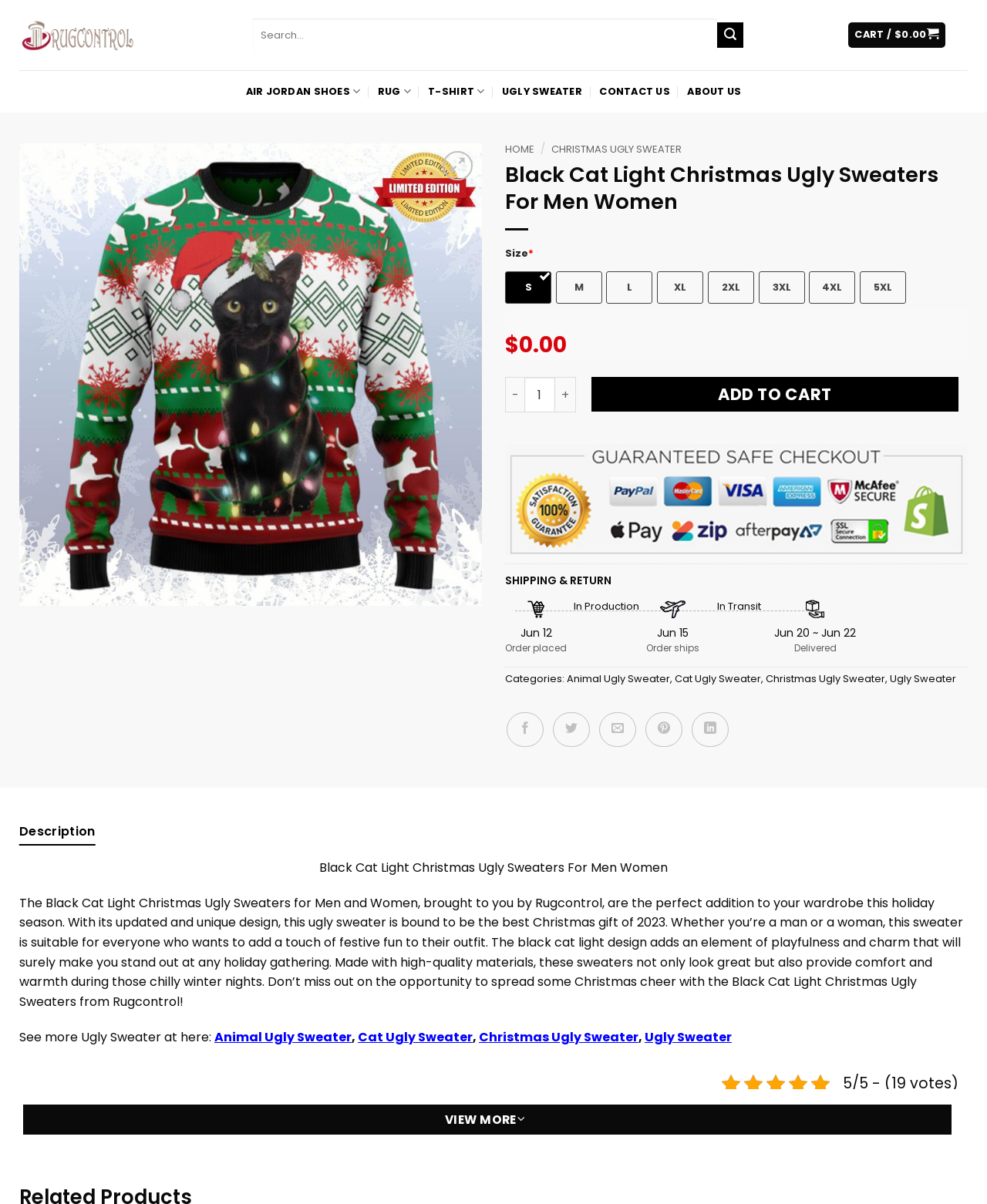What is the name of the product?
Using the image as a reference, give a one-word or short phrase answer.

Black Cat Light Christmas Ugly Sweaters